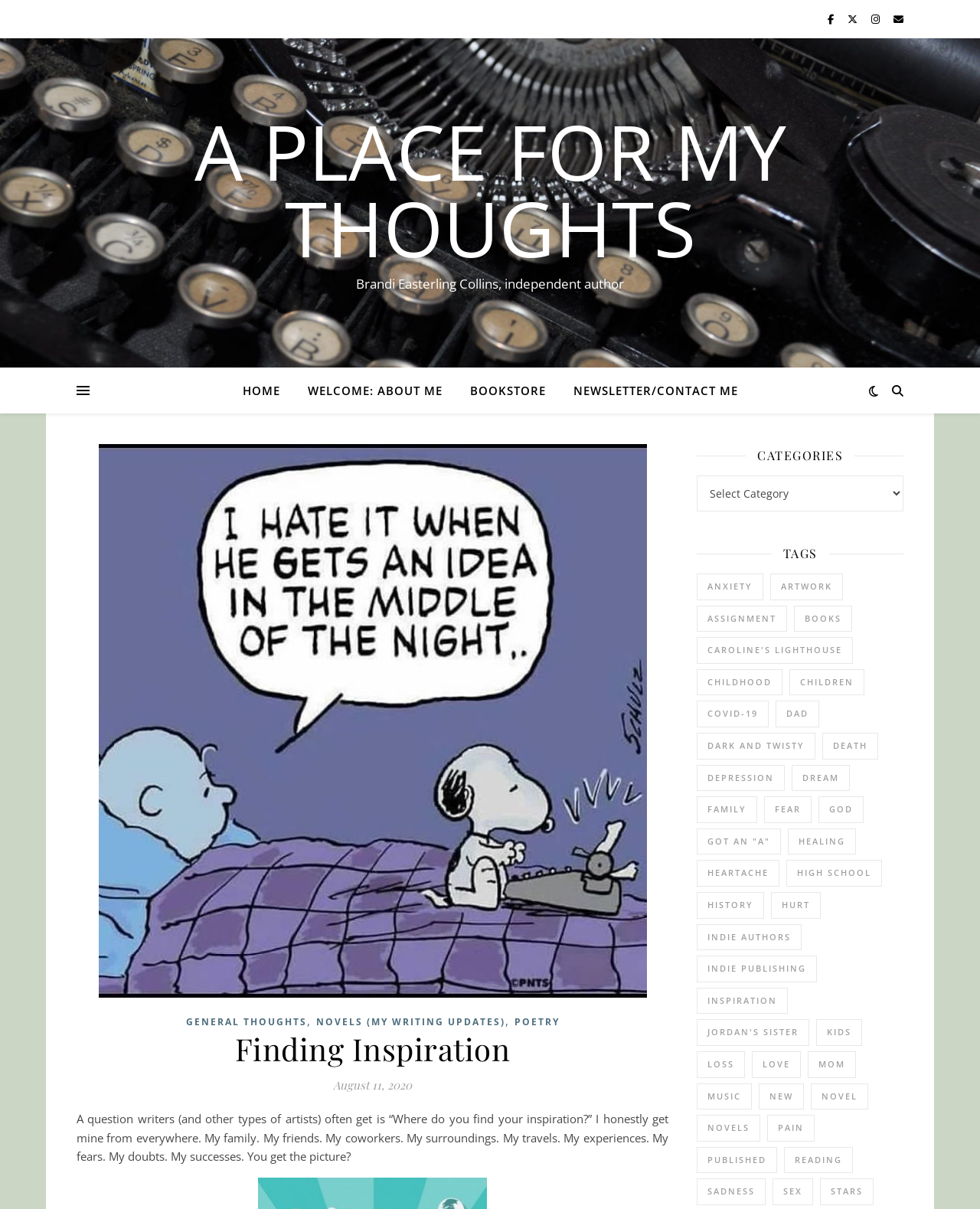Please identify the bounding box coordinates of the clickable area that will fulfill the following instruction: "Click on the HOME link". The coordinates should be in the format of four float numbers between 0 and 1, i.e., [left, top, right, bottom].

[0.247, 0.304, 0.298, 0.342]